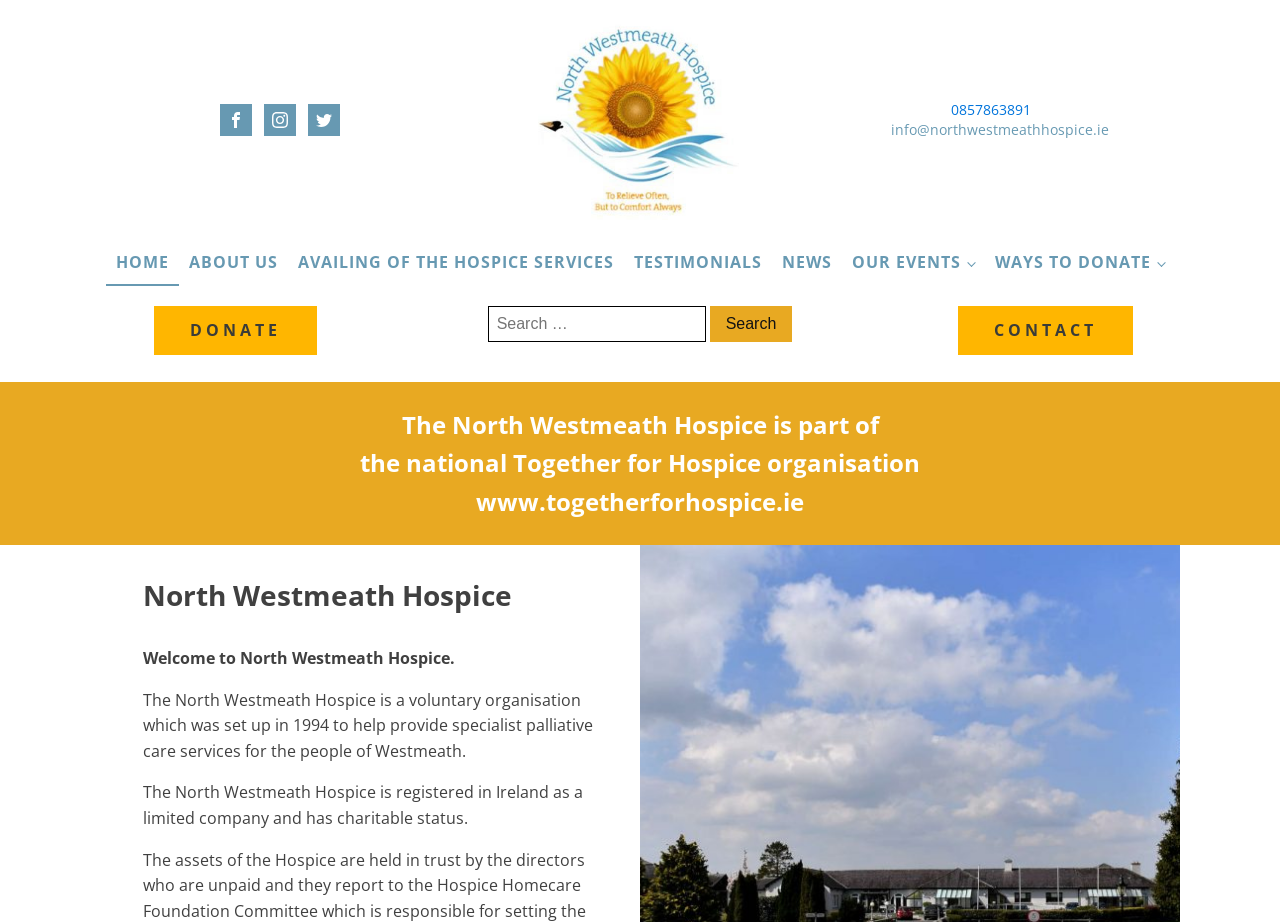Locate the bounding box coordinates of the clickable area to execute the instruction: "Learn more about the hospice services". Provide the coordinates as four float numbers between 0 and 1, represented as [left, top, right, bottom].

[0.225, 0.26, 0.487, 0.31]